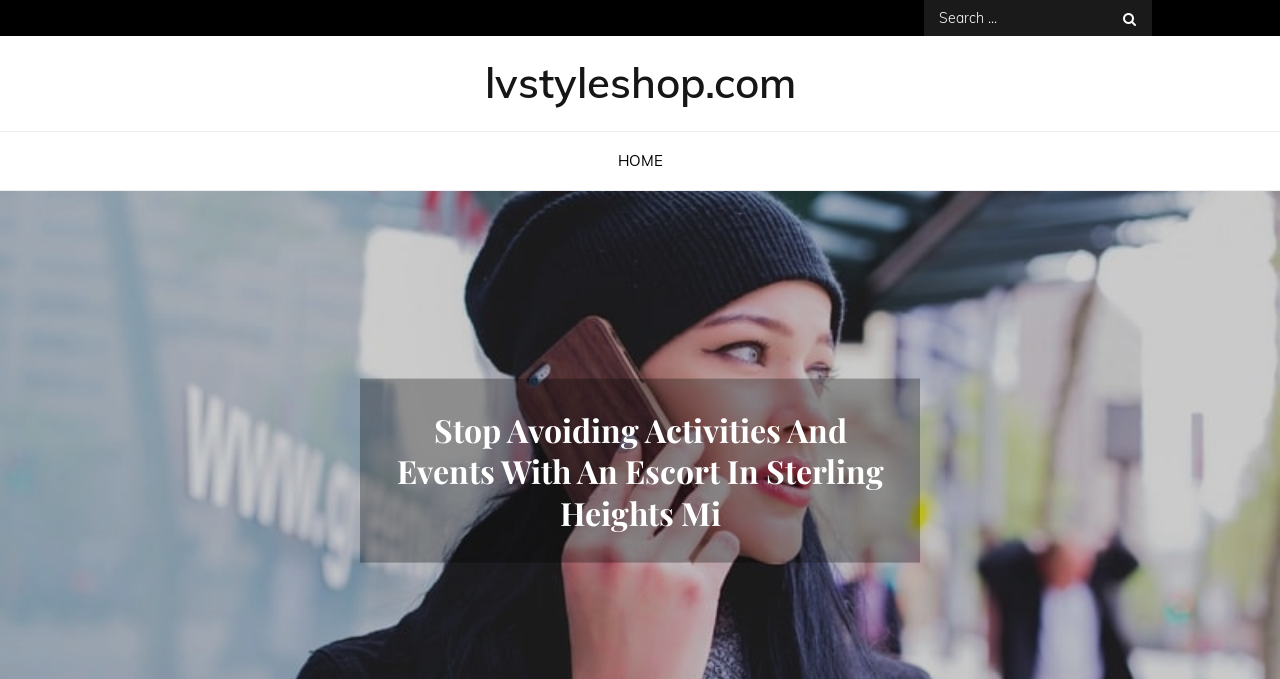Bounding box coordinates are specified in the format (top-left x, top-left y, bottom-right x, bottom-right y). All values are floating point numbers bounded between 0 and 1. Please provide the bounding box coordinate of the region this sentence describes: lvstyleshop.com

[0.379, 0.082, 0.621, 0.161]